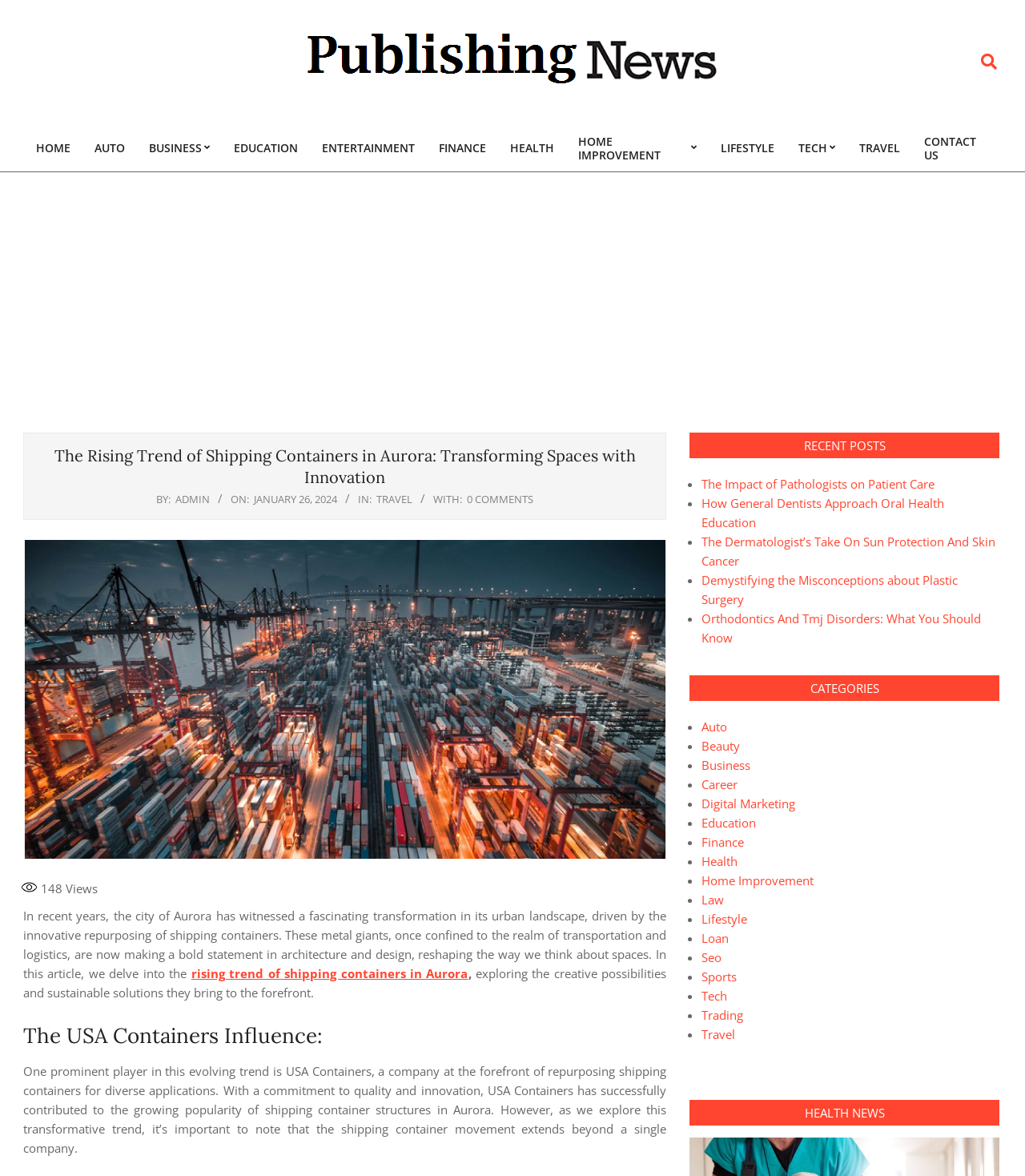What is the category of the article?
Please provide a comprehensive answer based on the visual information in the image.

I determined the category of the article by looking at the 'IN:' section, which indicates that the article is categorized under 'TRAVEL'.